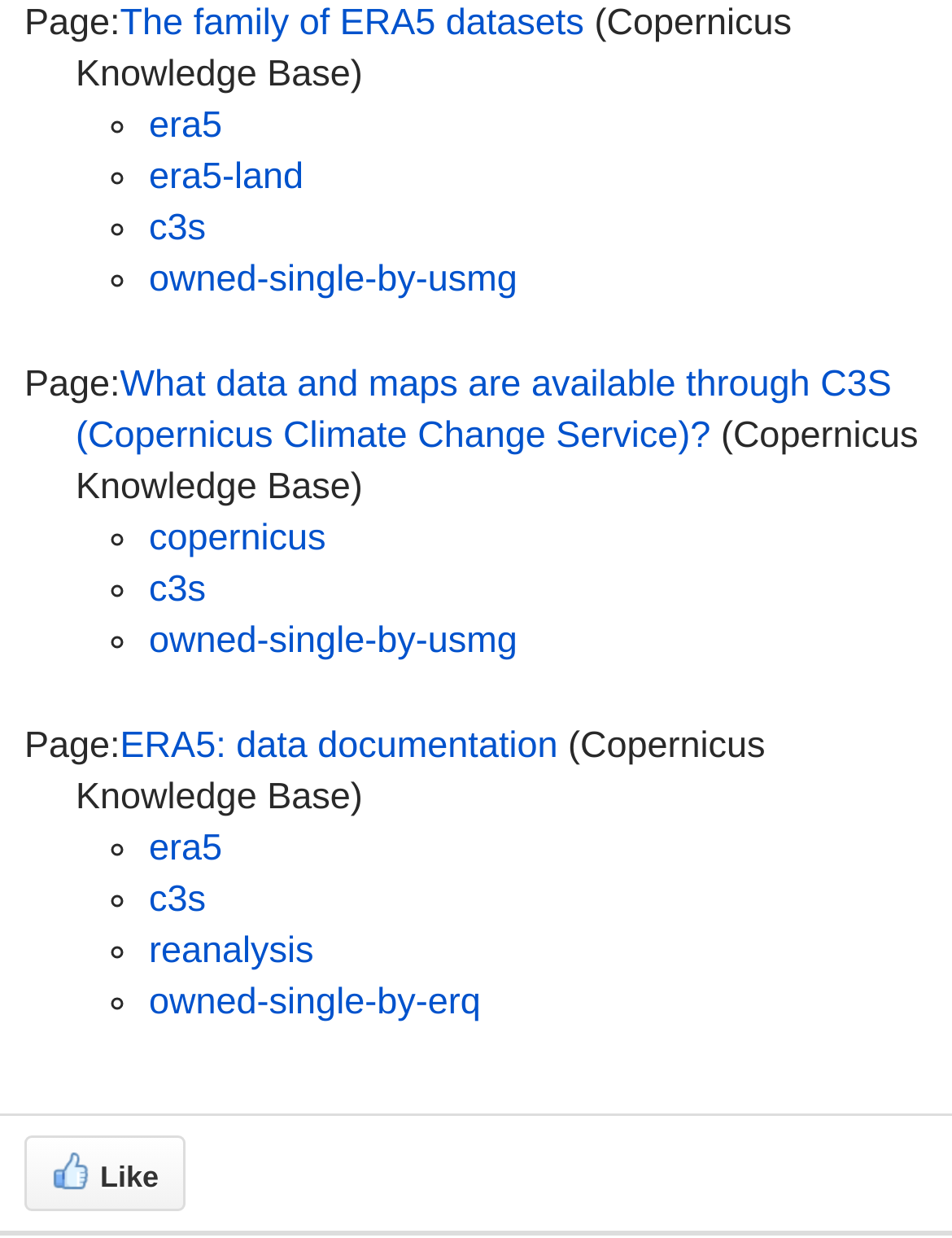Please answer the following question using a single word or phrase: 
What is the name of the reanalysis dataset?

era5